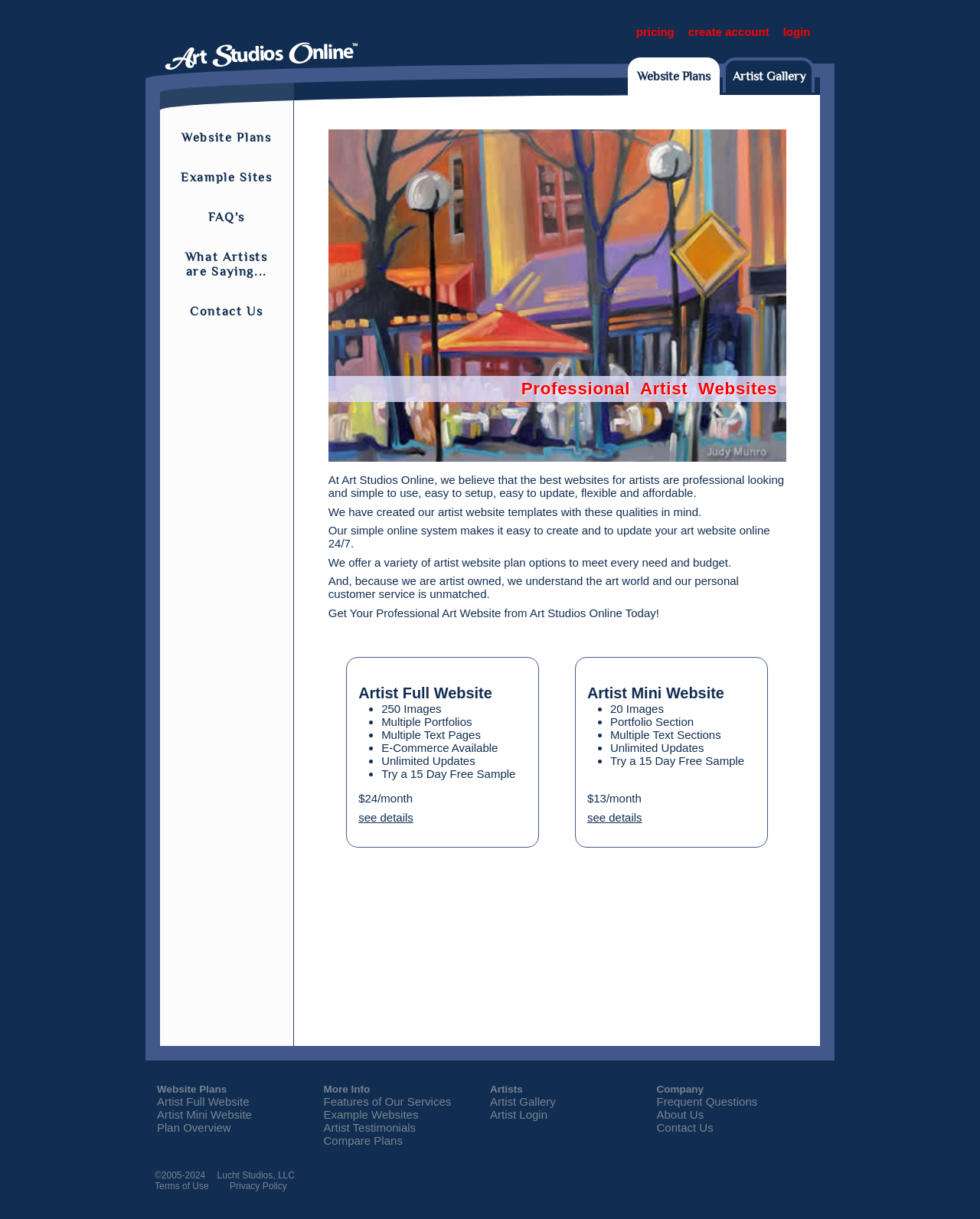Please provide a detailed answer to the question below by examining the image:
What is the price of the Artist Mini Website plan?

The price of the Artist Mini Website plan can be found in the webpage, under the 'Artist Mini Website' section, where it says '$13/month'.